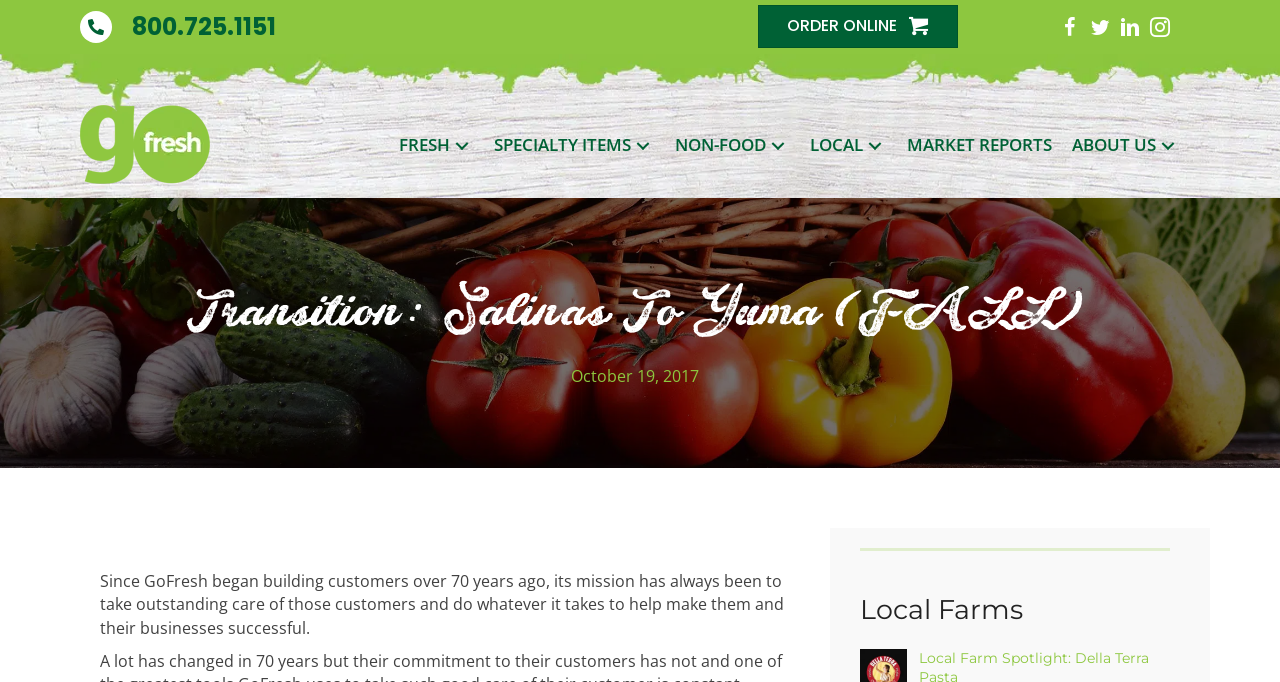Can you identify the bounding box coordinates of the clickable region needed to carry out this instruction: 'Learn about GoFresh history'? The coordinates should be four float numbers within the range of 0 to 1, stated as [left, top, right, bottom].

[0.078, 0.836, 0.612, 0.936]